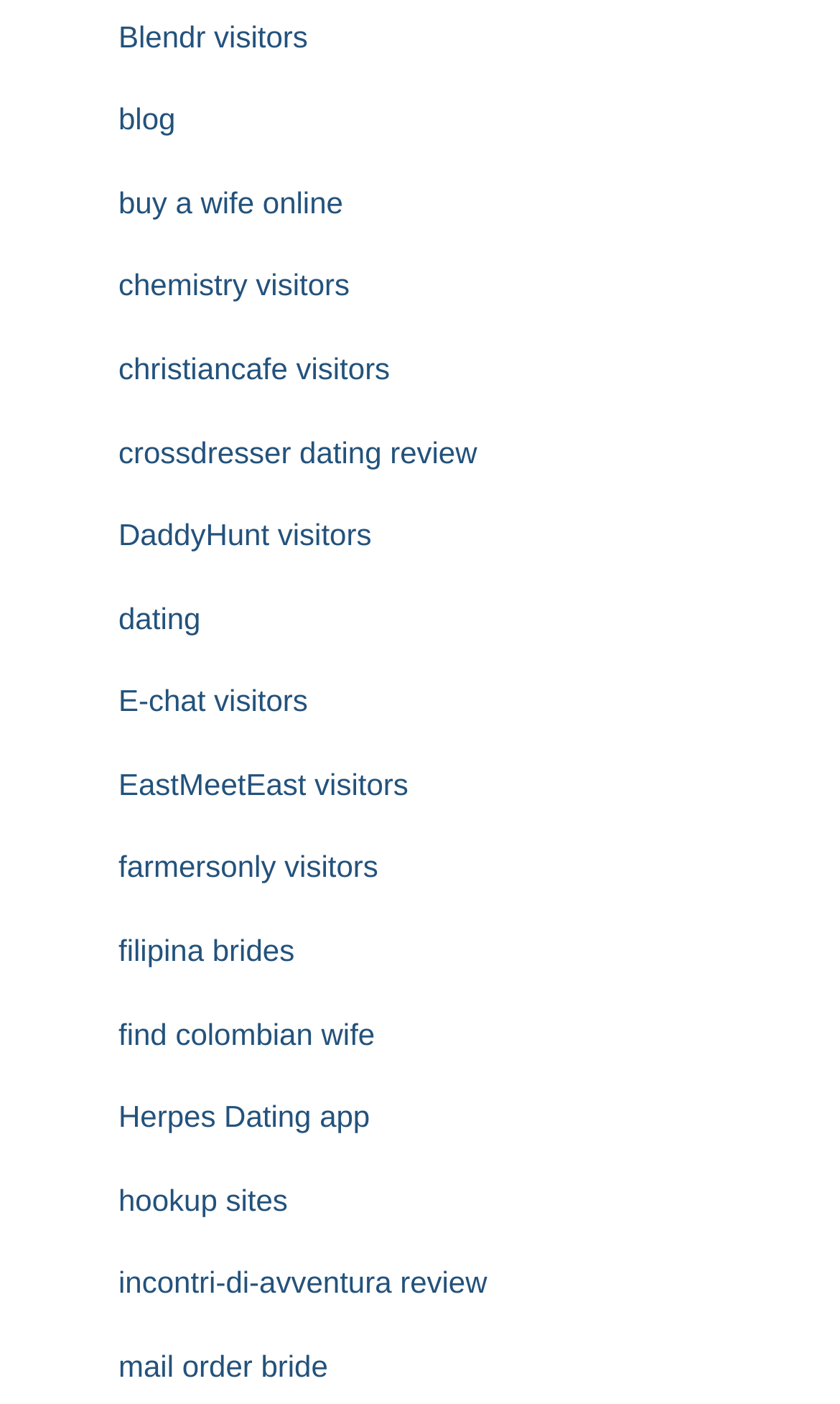Given the element description "dating", identify the bounding box of the corresponding UI element.

[0.141, 0.428, 0.239, 0.452]